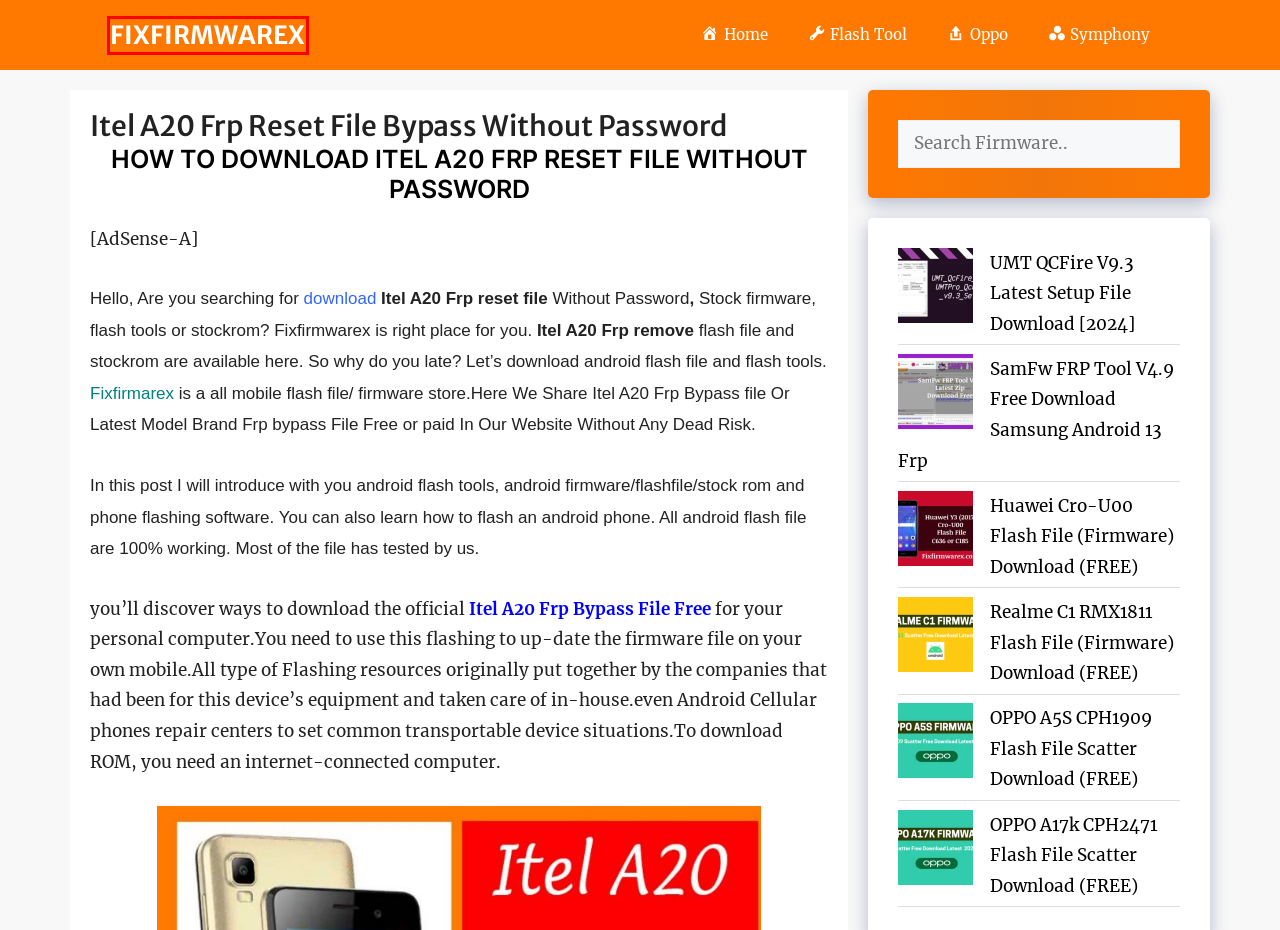Observe the provided screenshot of a webpage that has a red rectangle bounding box. Determine the webpage description that best matches the new webpage after clicking the element inside the red bounding box. Here are the candidates:
A. OPPO A17k CPH2471 Flash File Scatter Download (FREE)
B. Symphony - FIXFIRMWAREX
C. Huawei Cro-U00 Flash File (Firmware) Download (FREE)
D. FIXFIRMWAREX - Android Stock Firmware ROM Flash Tool Platform
E. Flash Tool - FIXFIRMWAREX
F. UMT QCFire V9.3 Latest Setup File Download [2024]
G. OPPO A5S CPH1909 Flash File Scatter Download (FREE)
H. Realme C1 RMX1811 Flash File (Firmware) Download (FREE)

D